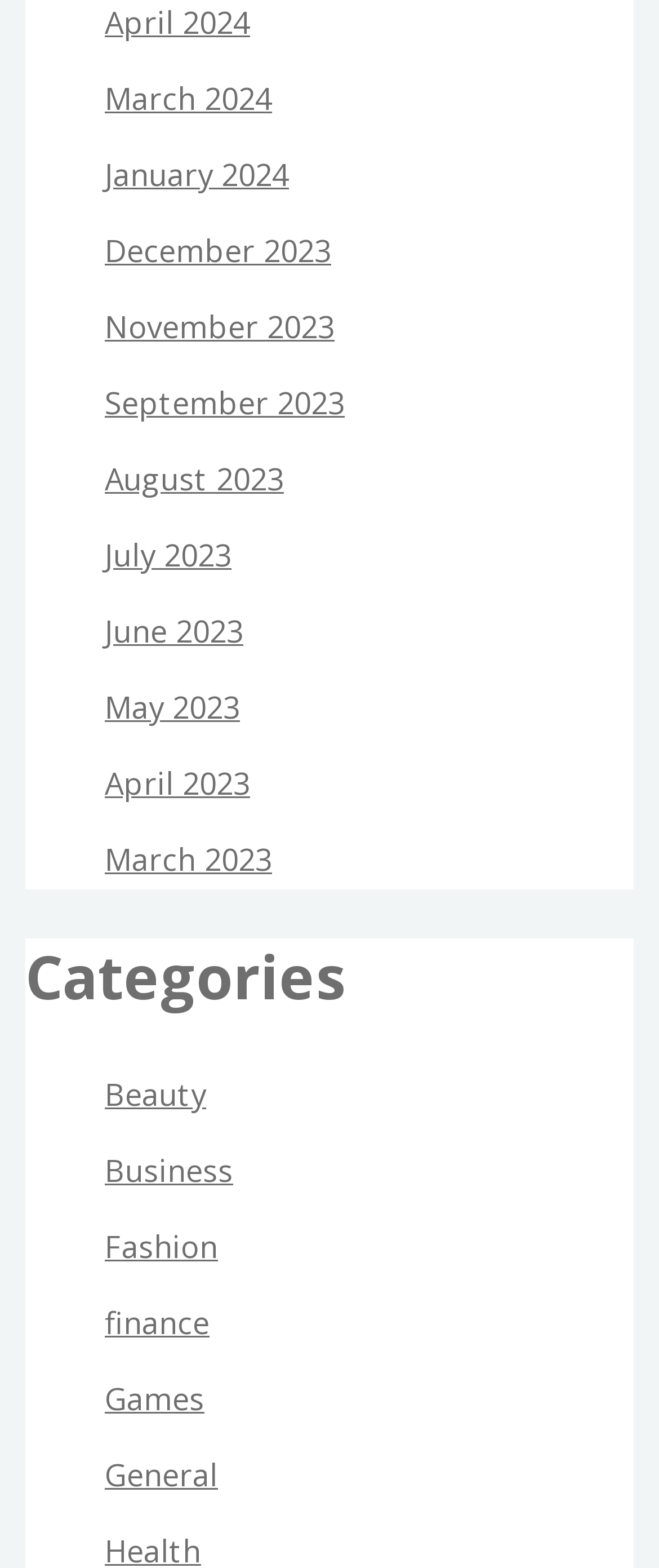Are there any months listed from the year 2022?
Look at the image and provide a short answer using one word or a phrase.

No